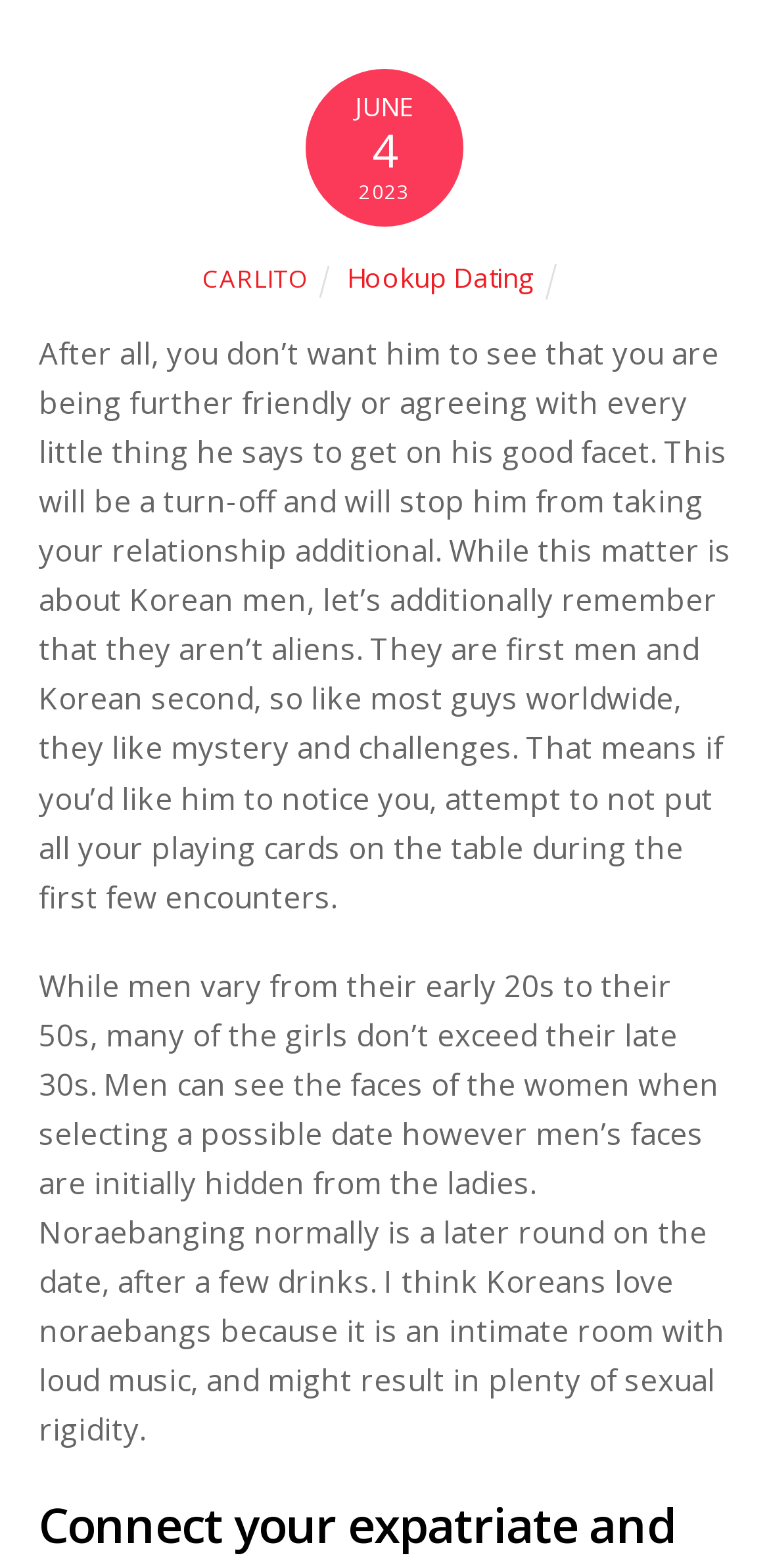What is the topic of the article?
Kindly offer a detailed explanation using the data available in the image.

The topic of the article can be inferred from the content of the webpage, which discusses how to approach Korean men and what they like in a relationship. The article provides tips and advice on how to navigate romance and flirting in a Korean context.